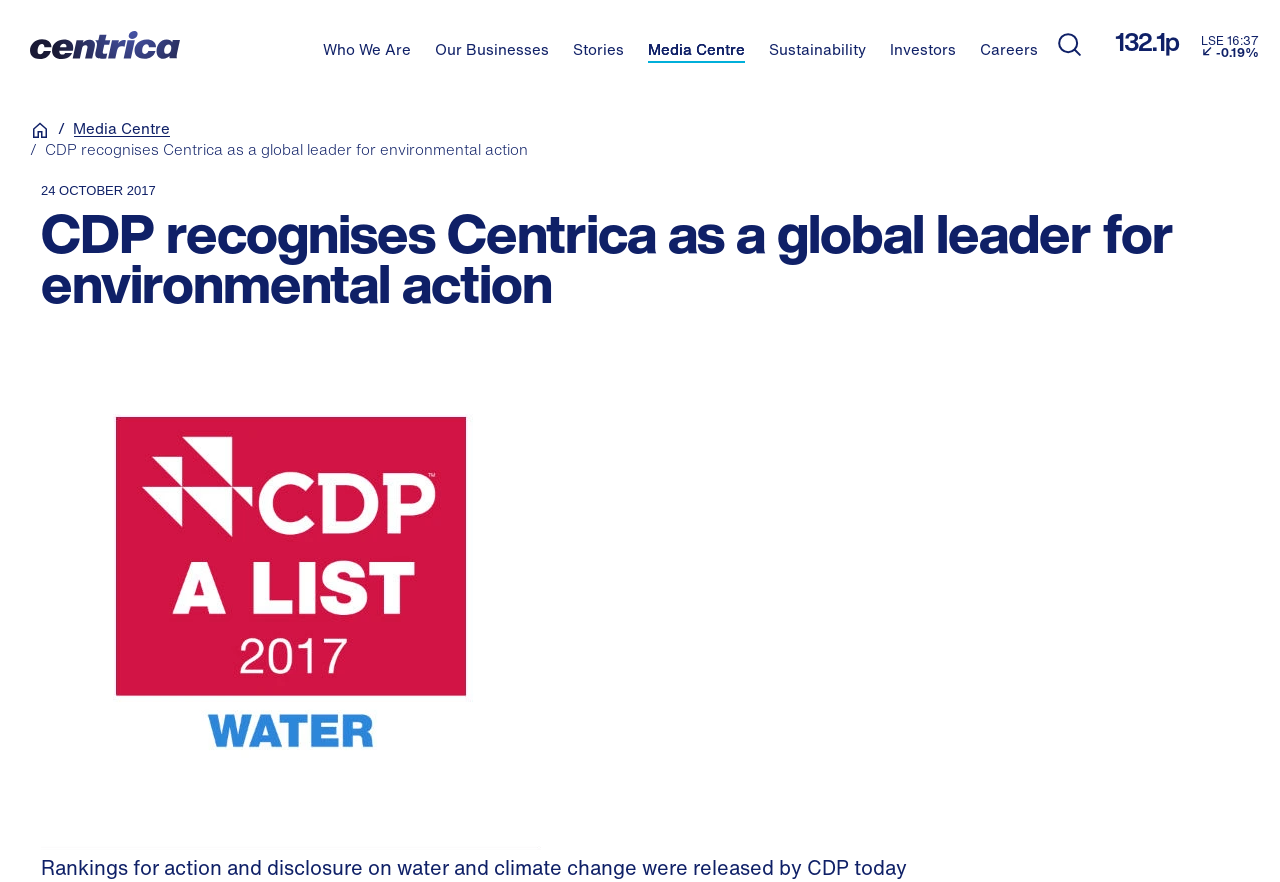Locate and provide the bounding box coordinates for the HTML element that matches this description: "Search".

[0.82, 0.022, 0.851, 0.08]